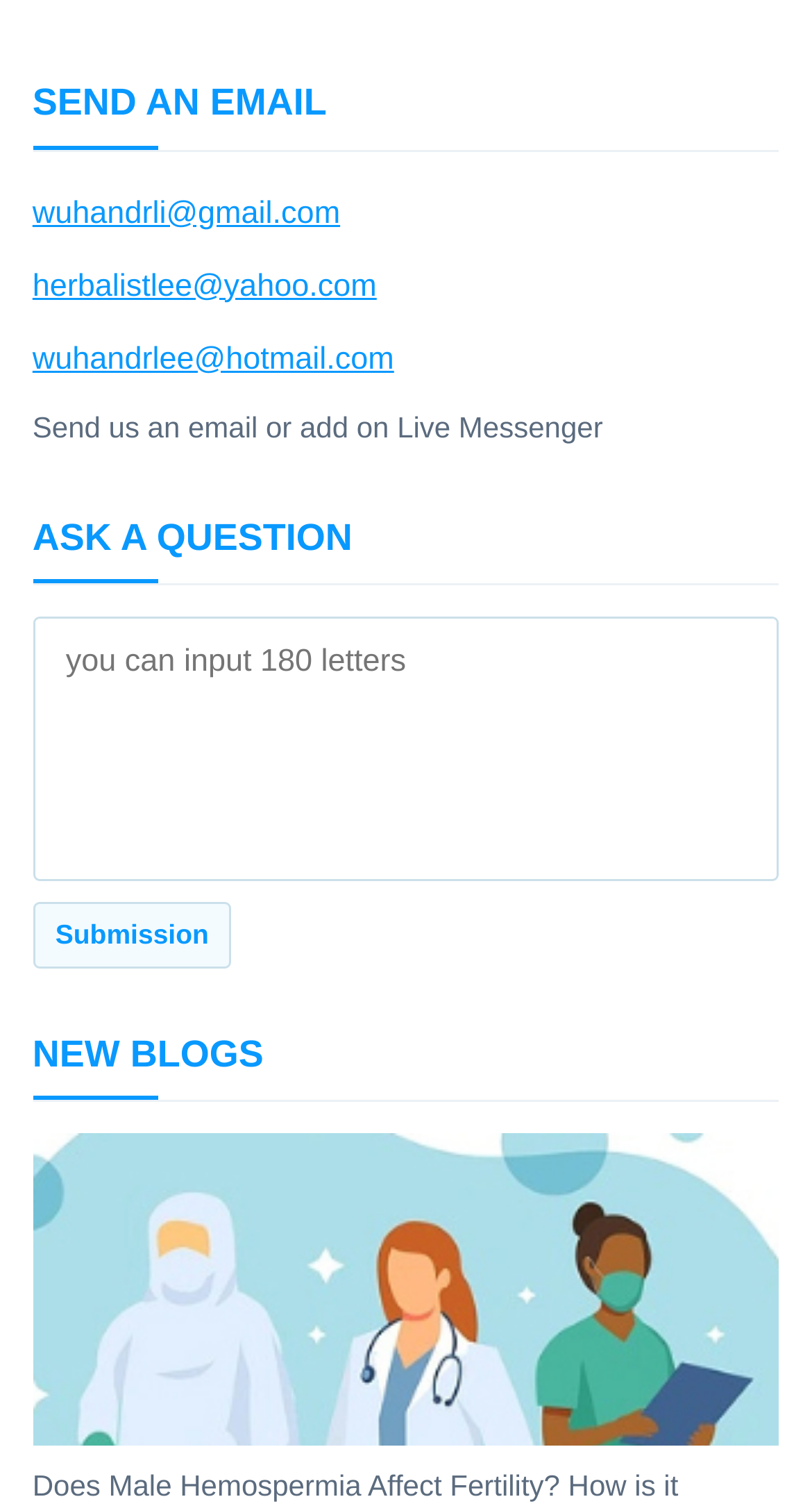Respond with a single word or phrase for the following question: 
How many email addresses are provided?

Three